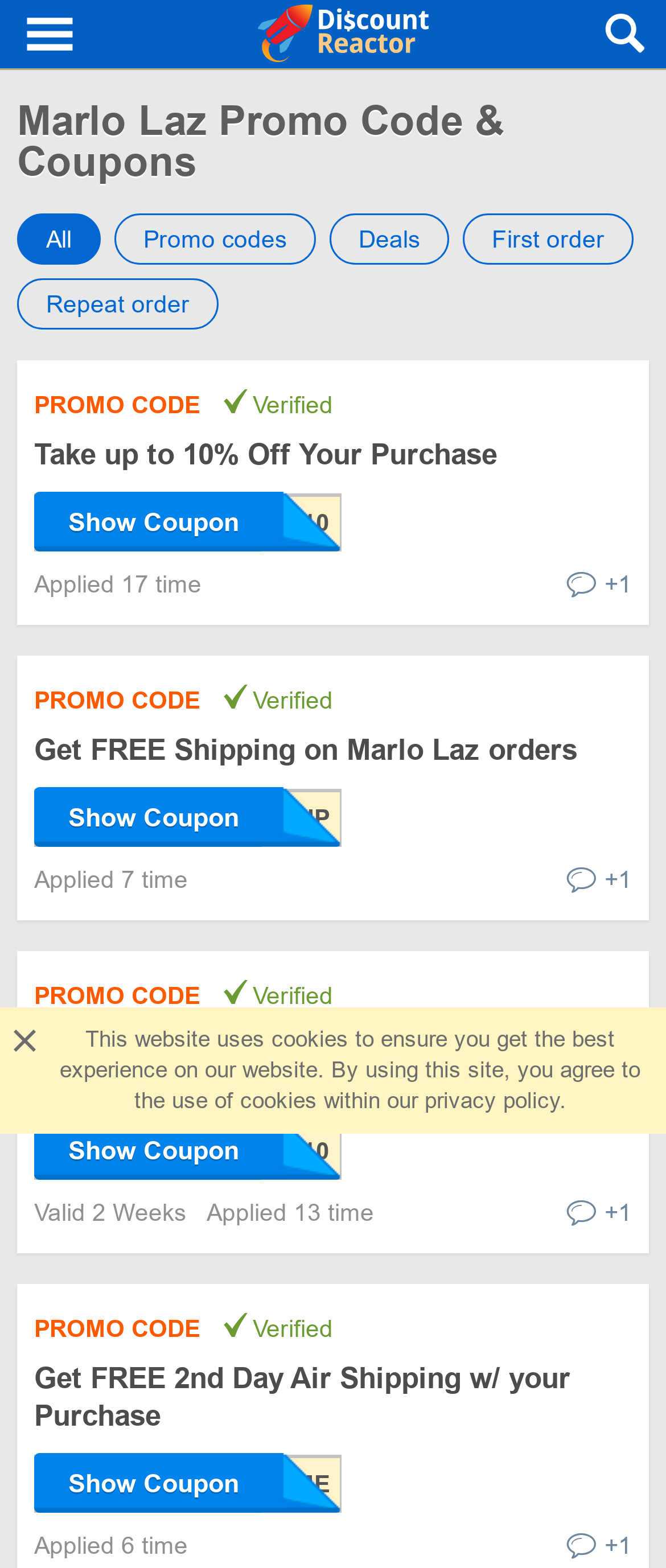Specify the bounding box coordinates of the region I need to click to perform the following instruction: "Click on 'Save 10% on your Marlo Laz Order w/ Promo Code'". The coordinates must be four float numbers in the range of 0 to 1, i.e., [left, top, right, bottom].

[0.051, 0.657, 0.818, 0.701]